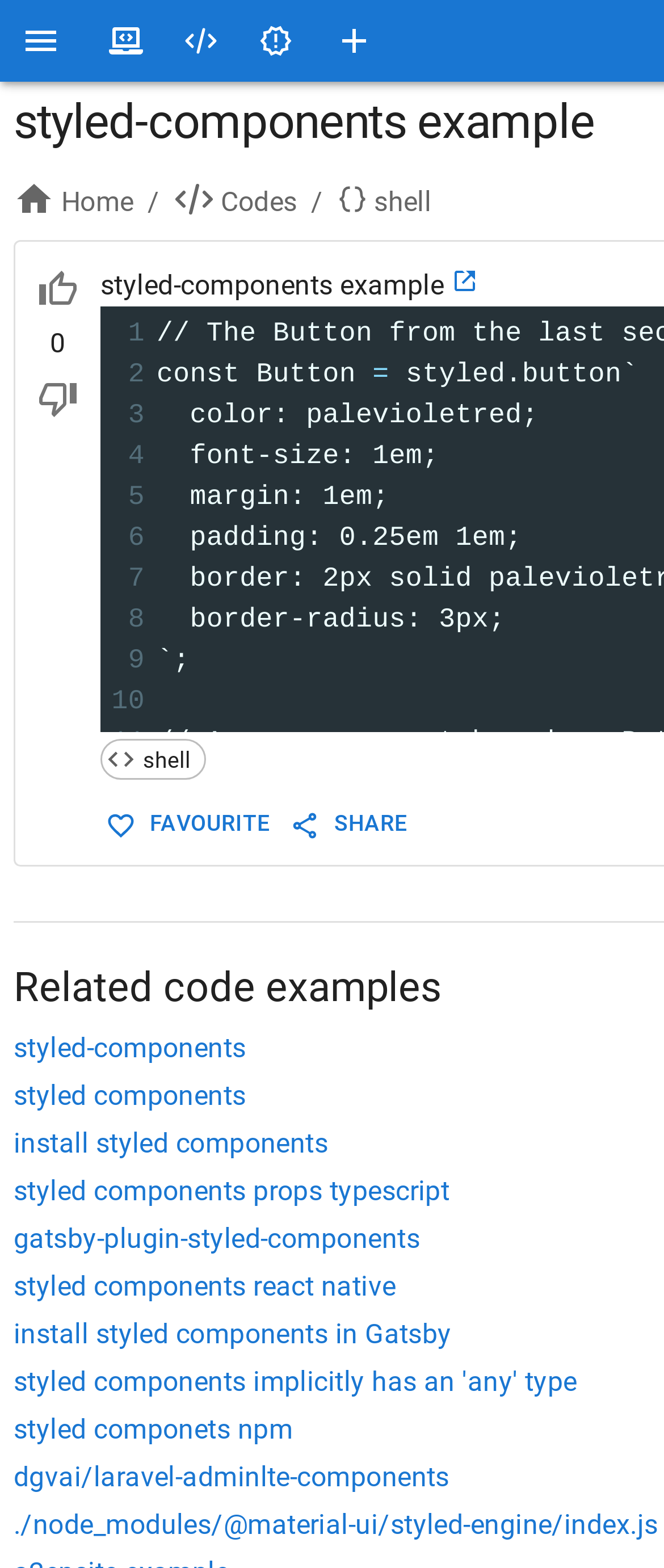Can you find the bounding box coordinates for the element to click on to achieve the instruction: "Click the 'Share this code' button"?

[0.429, 0.51, 0.626, 0.543]